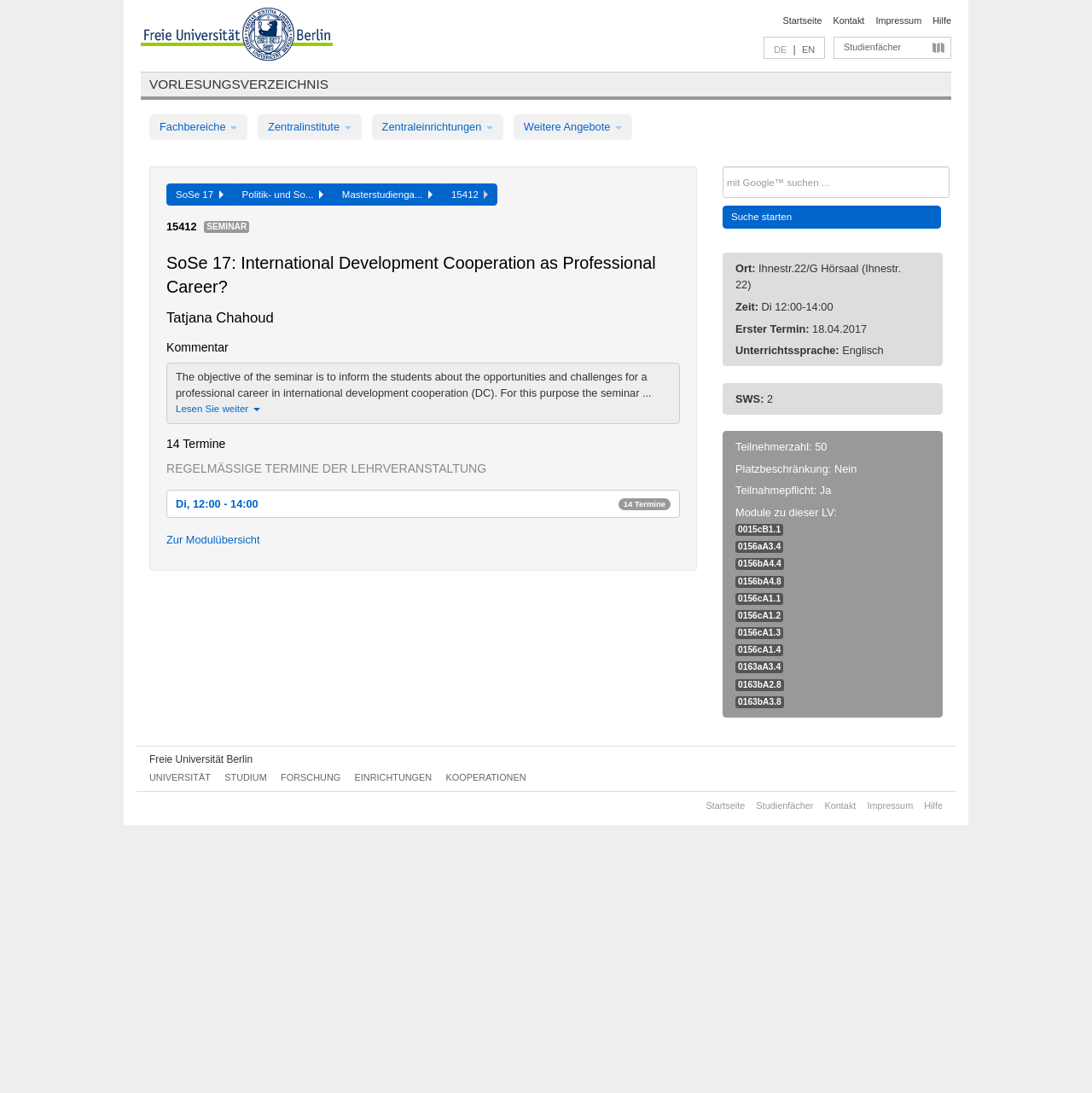Carefully observe the image and respond to the question with a detailed answer:
How many participants are allowed for the course?

The number of participants allowed for the course can be found in the section 'Teilnehmerzahl:' with the bounding box coordinates [0.673, 0.403, 0.757, 0.415]. It is written as '50', indicating the maximum number of participants allowed.